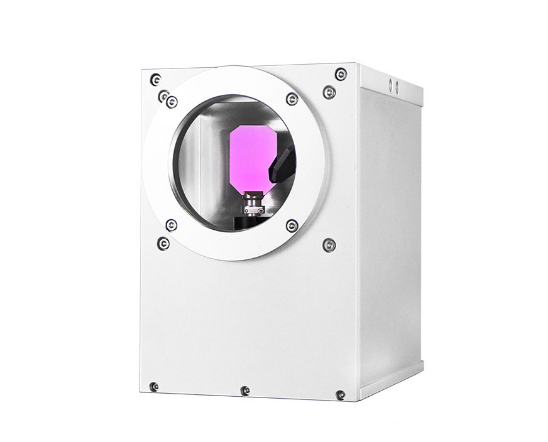Offer a detailed explanation of the image.

The image features a compact device known as the ExtraScan Head, designed for advanced scanning and analysis applications. The device is housed in a sleek, white casing that enhances its modern aesthetic. Prominently displayed is a circular opening at the front, through which a vibrant pink component is visible, indicating its likely role in capturing or processing information.

This device appears to be engineered for precision and functionality, with visible screws indicating a robust construction. The mechanical elements are housed securely within the enclosure, suggesting that it is built for durability in various operational environments. The design integrates both technology and functionality, making it suitable for applications where detailed analysis is essential.